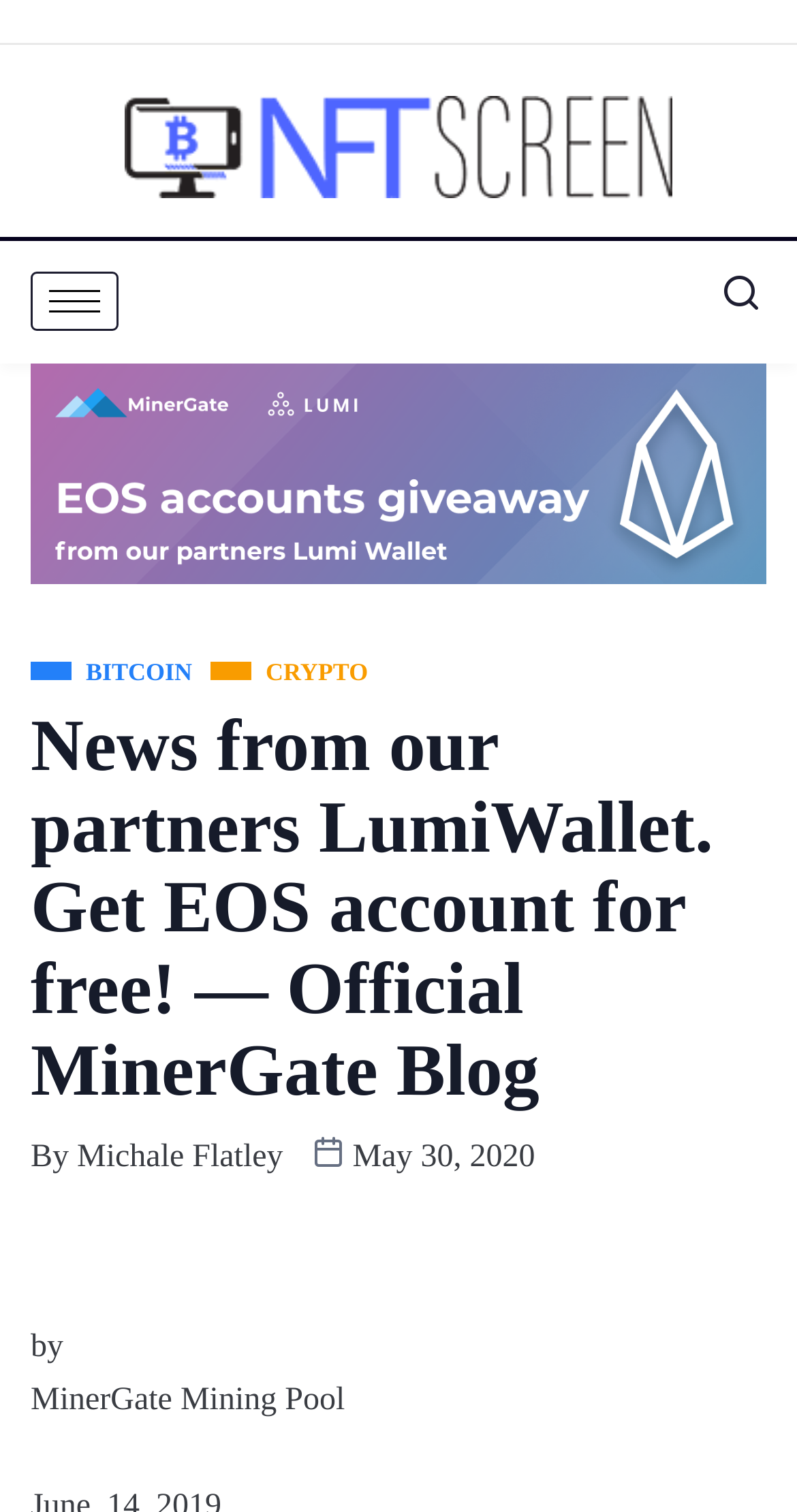Identify the webpage's primary heading and generate its text.

News from our partners LumiWallet. Get EOS account for free! — Official MinerGate Blog